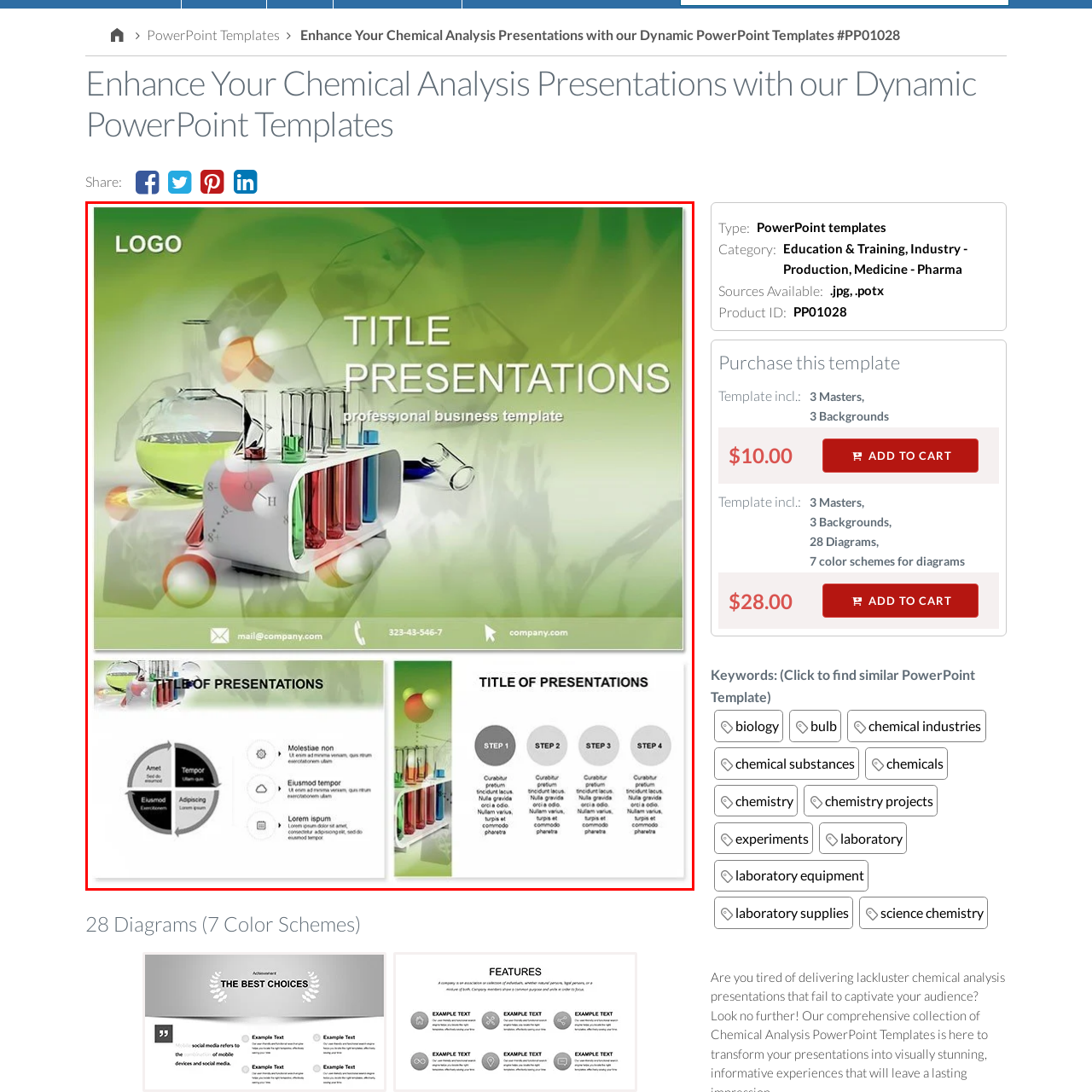What is the purpose of the upper left corner?
Consider the portion of the image within the red bounding box and answer the question as detailed as possible, referencing the visible details.

The upper left corner of the template includes space for a logo, making it customizable for corporate branding, which suggests that the purpose of this section is to accommodate a company's logo.